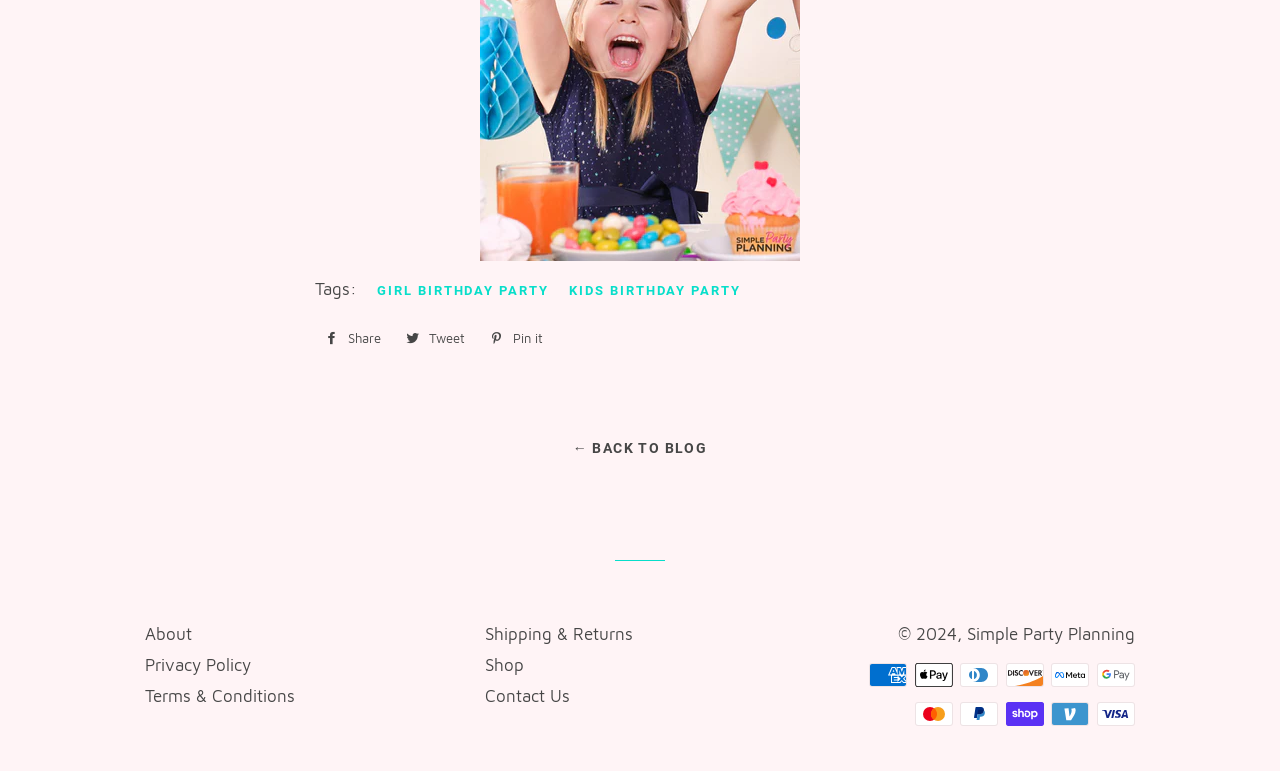Pinpoint the bounding box coordinates of the area that should be clicked to complete the following instruction: "Pay with PayPal". The coordinates must be given as four float numbers between 0 and 1, i.e., [left, top, right, bottom].

[0.75, 0.91, 0.78, 0.941]